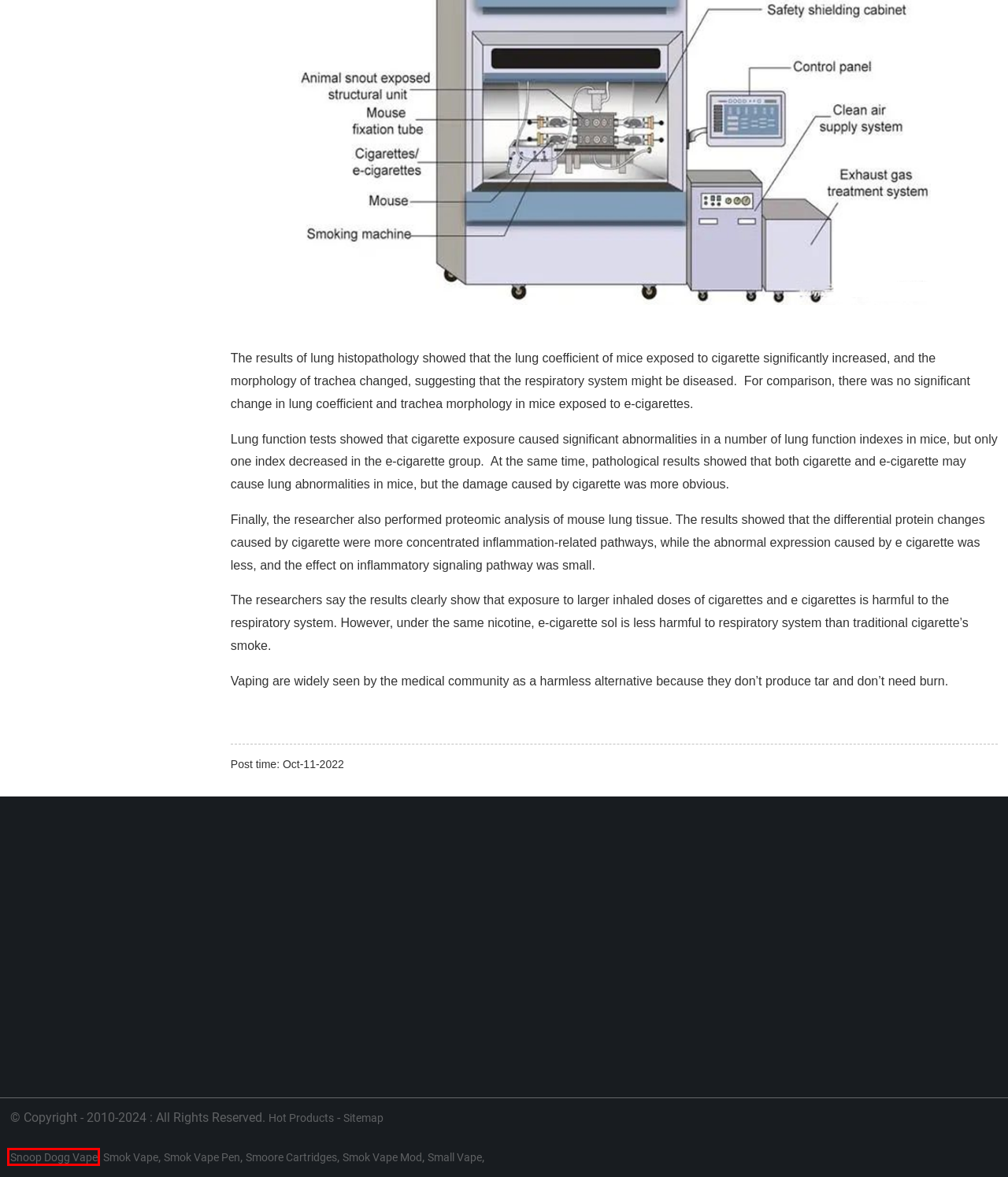Please examine the screenshot provided, which contains a red bounding box around a UI element. Select the webpage description that most accurately describes the new page displayed after clicking the highlighted element. Here are the candidates:
A. China Smok Vape Mod Manufacturer and Supplier, Factory | Pluto
B. Customization - Shenzhen Pluto Technology Co., Ltd.
C. China Smoore Cartridges Manufacturer and Supplier, Factory | Pluto
D. China Small Vape Manufacturer and Supplier, Factory | Pluto
E. China Smok Vape Pen Manufacturer and Supplier, Factory | Pluto
F. China Smok Vape Manufacturer and Supplier, Factory | Pluto
G. About Us - Shenzhen Pluto Technology Co., Ltd.
H. China Snoop Dogg Vape Manufacturer and Supplier, Factory | Pluto

H